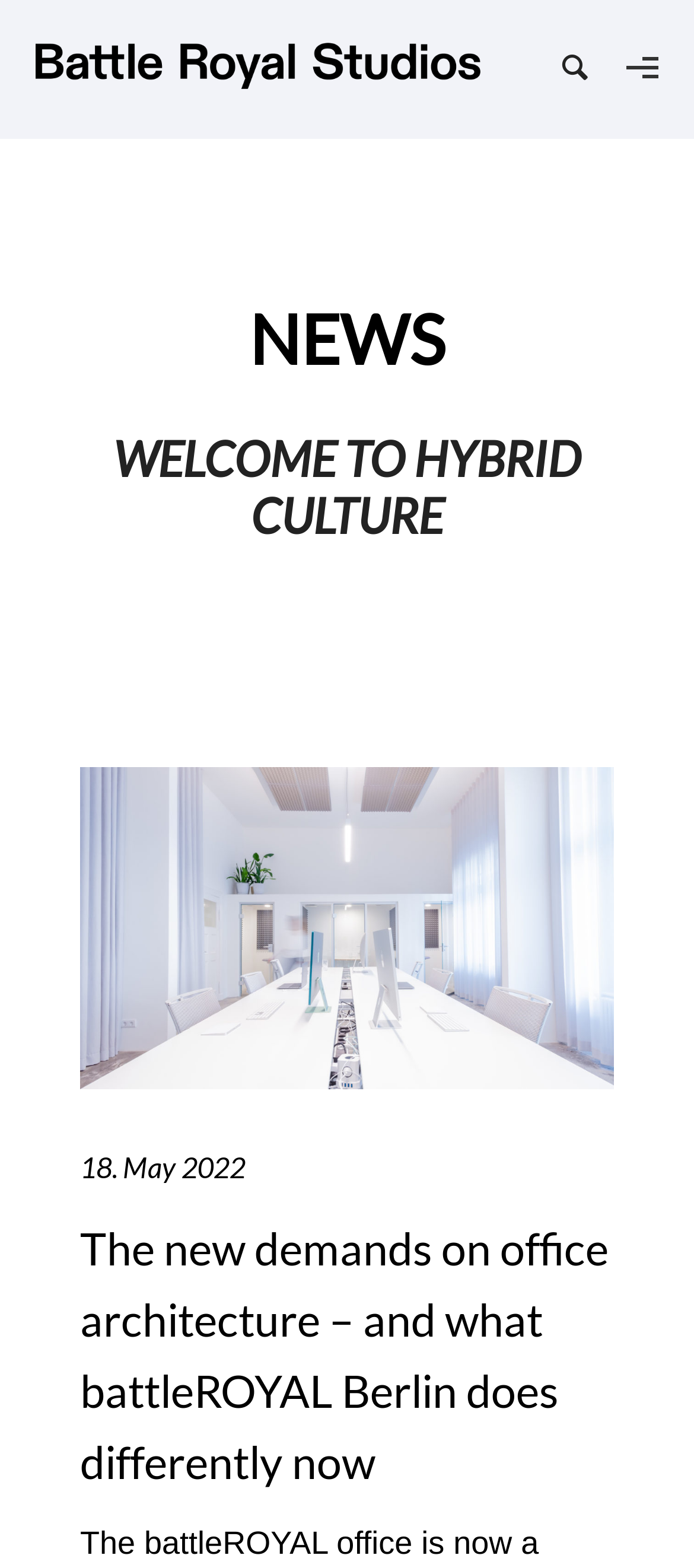What is the date of the latest news article?
Could you answer the question in a detailed manner, providing as much information as possible?

The date of the latest news article can be found in the link element with the text '18. May 2022', which is located below the heading 'NEWS'.